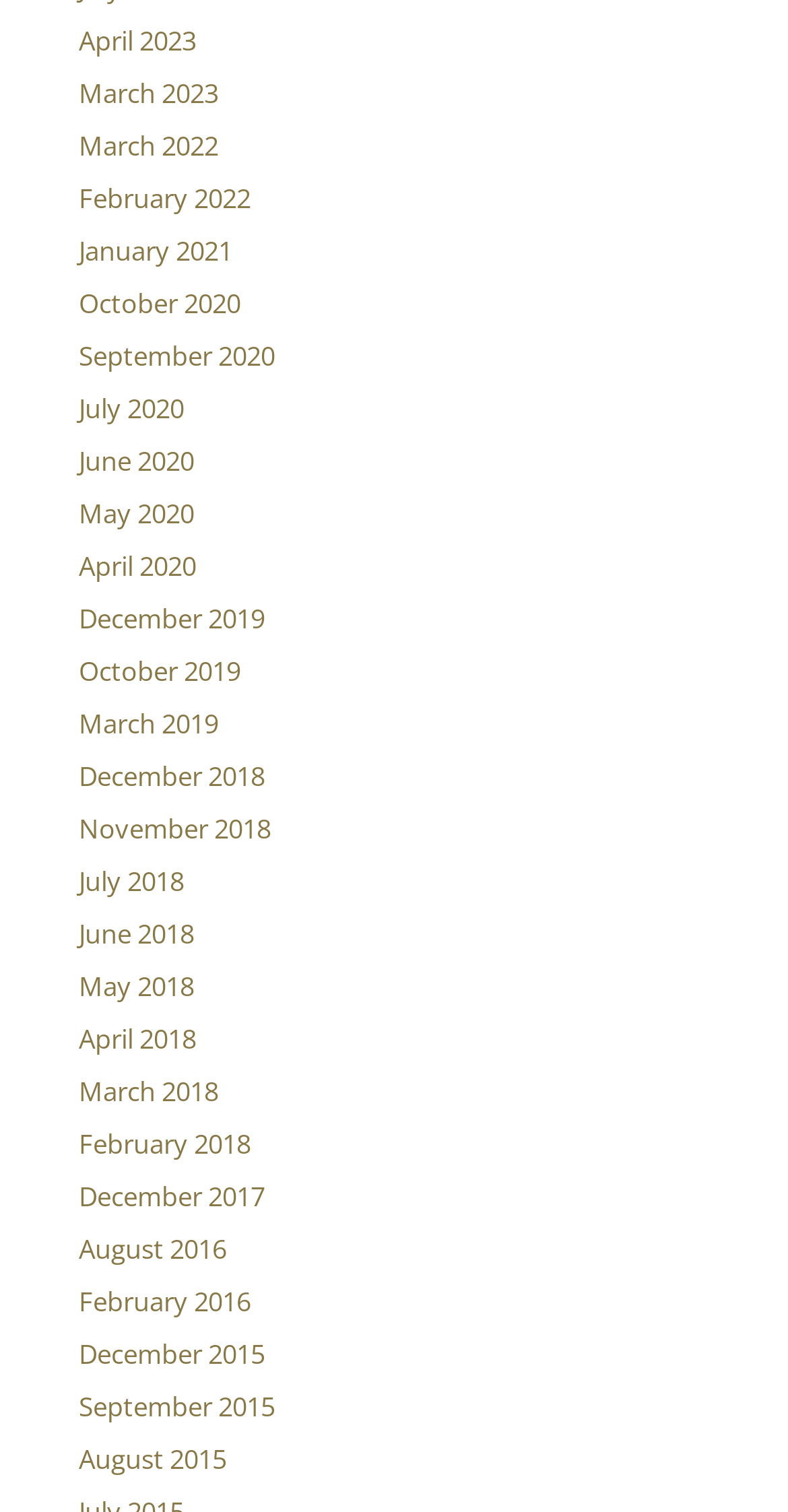Please reply to the following question with a single word or a short phrase:
What is the earliest year listed?

2015